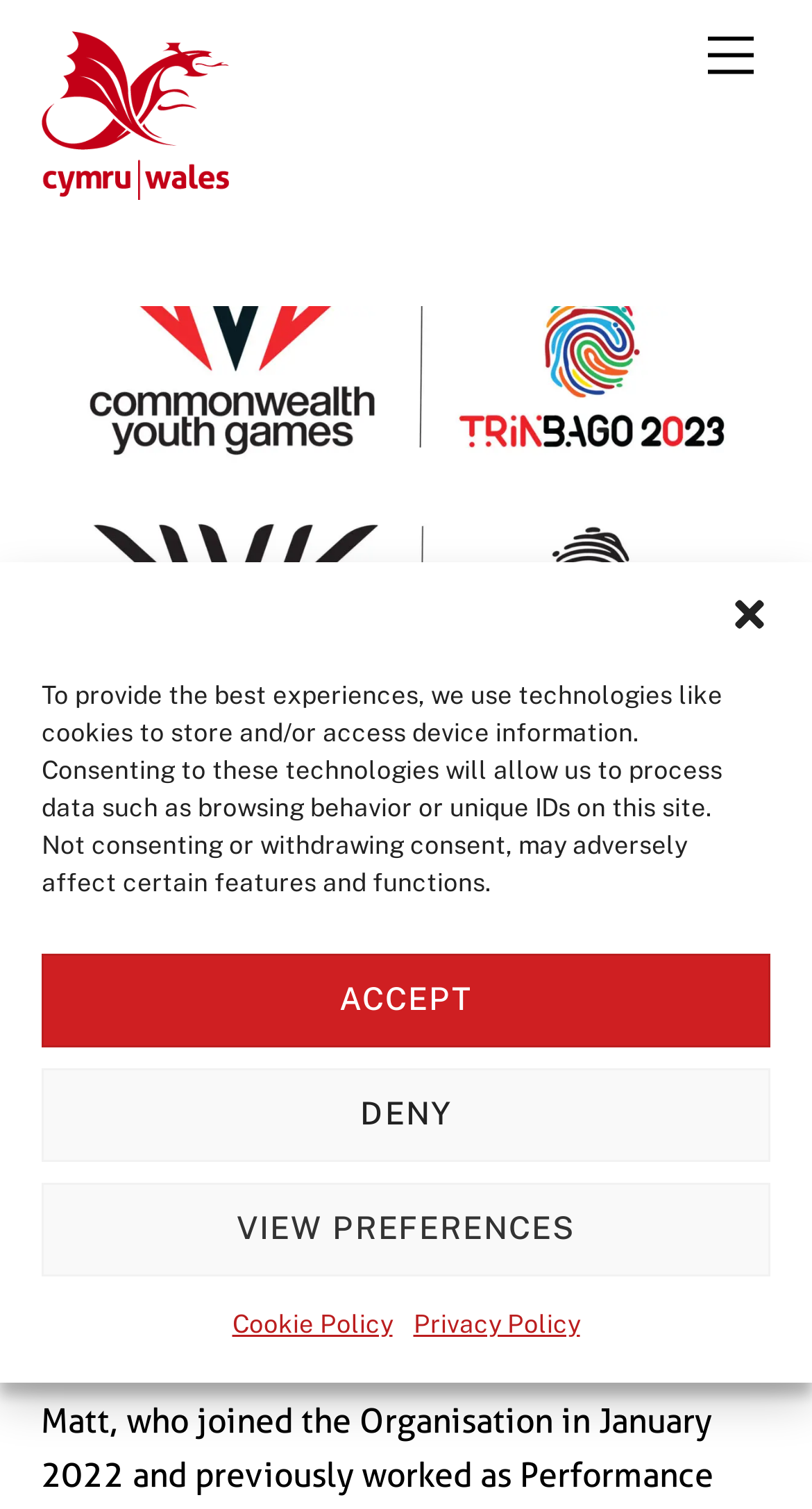Locate the UI element described by Deny in the provided webpage screenshot. Return the bounding box coordinates in the format (top-left x, top-left y, bottom-right x, bottom-right y), ensuring all values are between 0 and 1.

[0.051, 0.707, 0.949, 0.769]